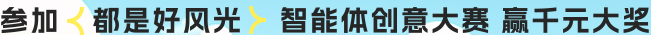Analyze the image and provide a detailed answer to the question: What is the tone of the banner?

The use of bold colors and playful font styles in the banner creates a lively and engaging atmosphere, which is further reinforced by the message 'Join us! It's a good opportunity!' that conveys a sense of excitement and inclusiveness.